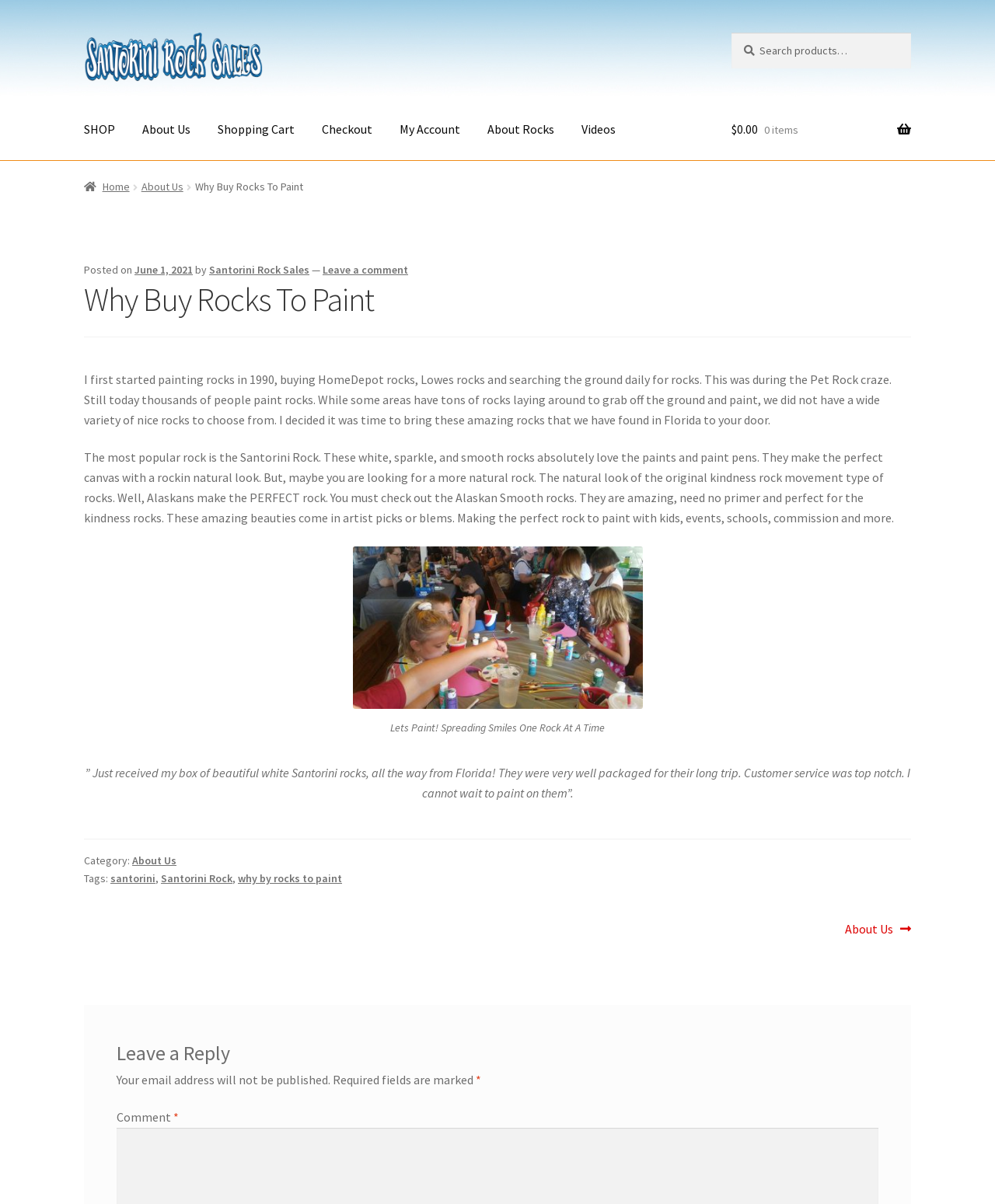Find and indicate the bounding box coordinates of the region you should select to follow the given instruction: "Go to the shop".

[0.072, 0.083, 0.128, 0.133]